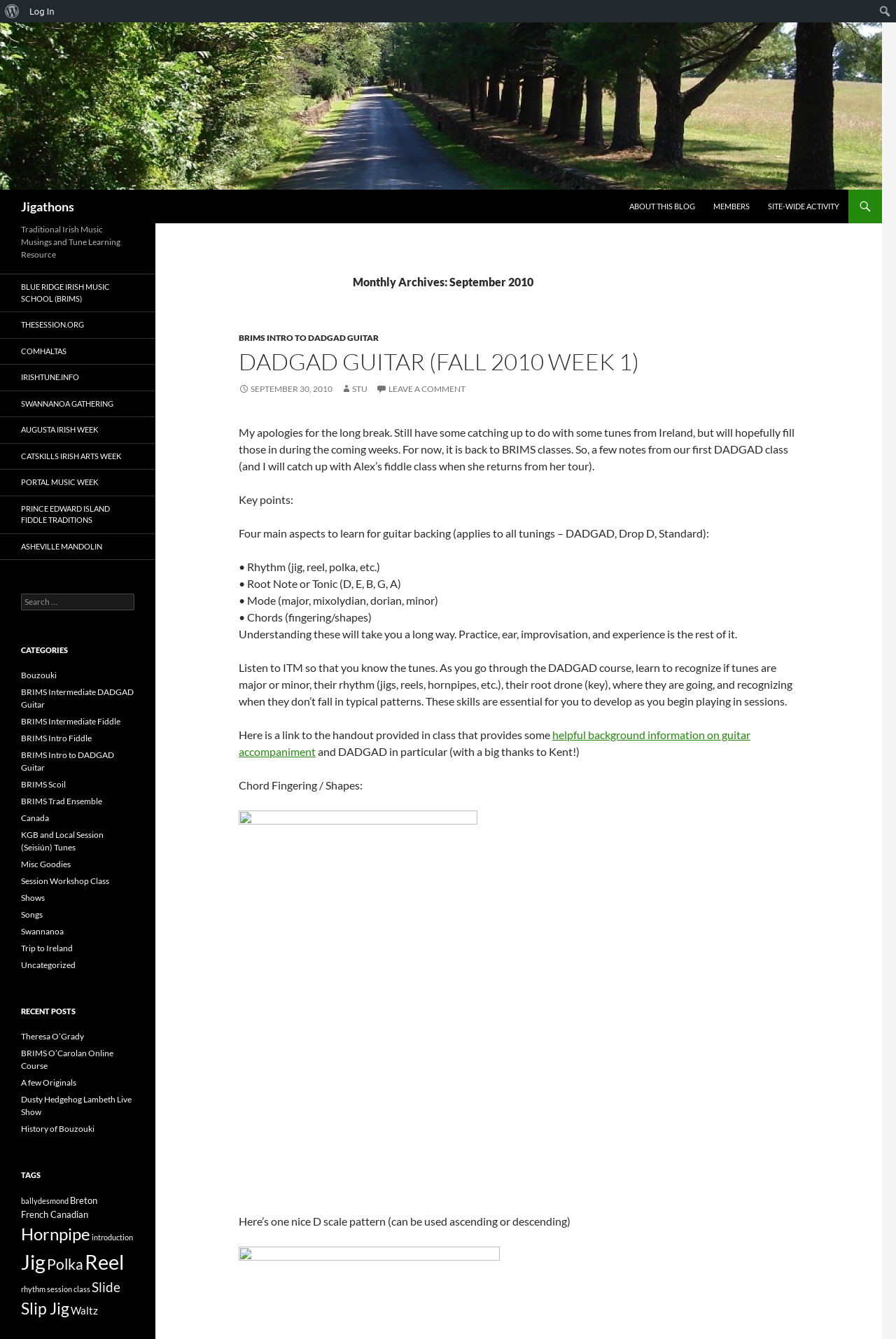What is the main topic of the blog post?
Please give a detailed and elaborate explanation in response to the question.

The main topic of the blog post can be inferred from the content of the post, which discusses key points to learn for guitar backing in DADGAD tuning, and provides information about a DADGAD class.